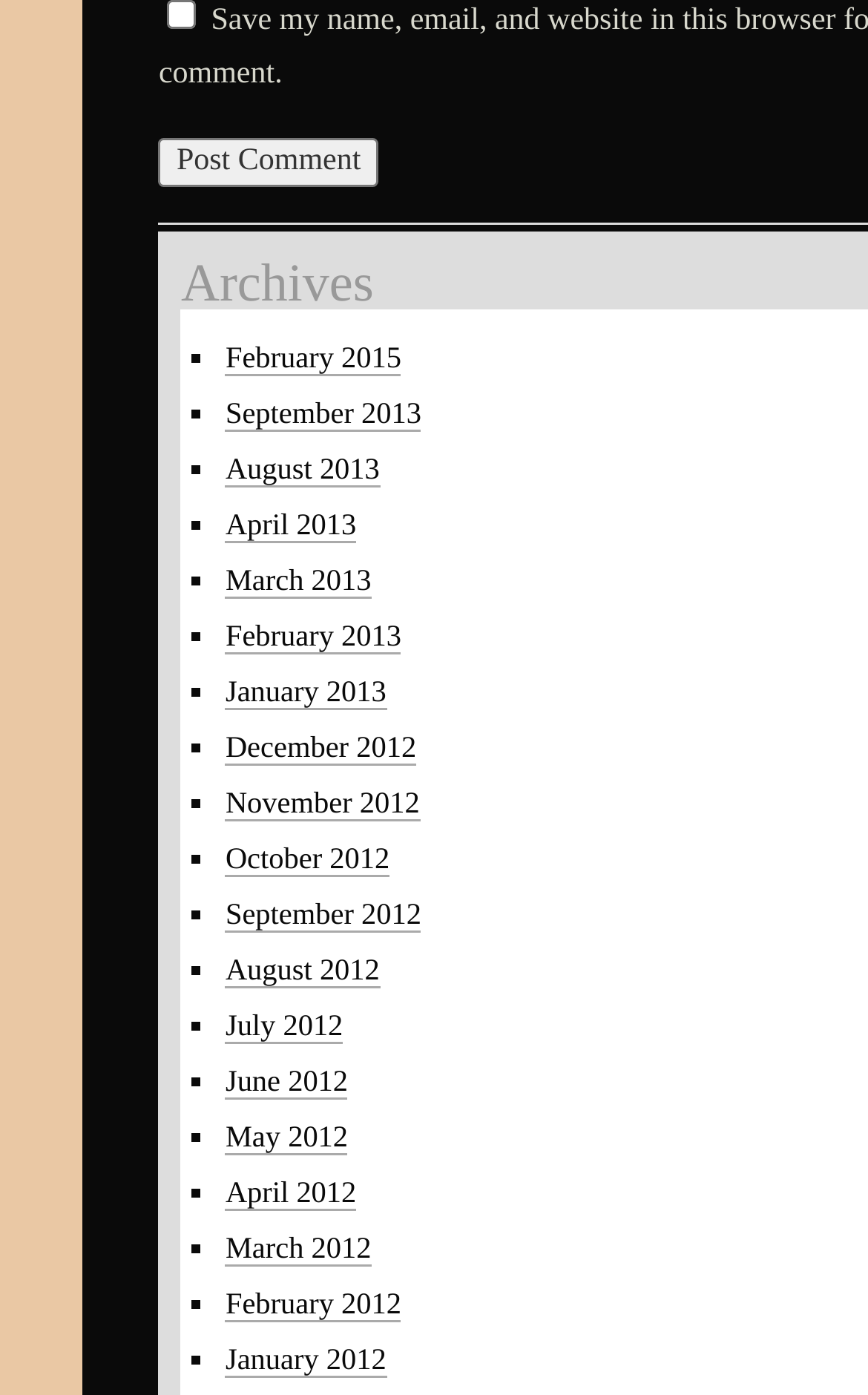What is the earliest month and year listed?
Provide a thorough and detailed answer to the question.

The list of links starts with 'January 2012', which is the earliest month and year listed on the webpage.